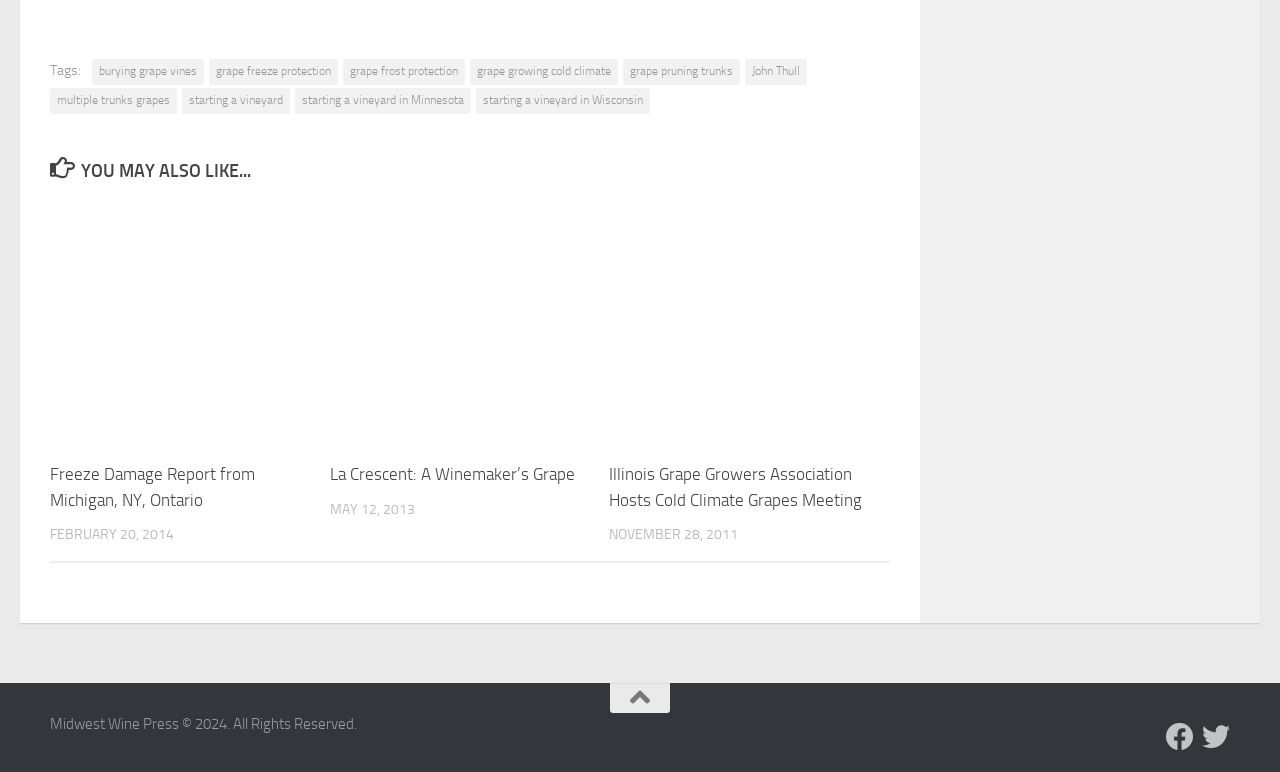Please indicate the bounding box coordinates of the element's region to be clicked to achieve the instruction: "Follow us on Facebook". Provide the coordinates as four float numbers between 0 and 1, i.e., [left, top, right, bottom].

[0.911, 0.937, 0.933, 0.973]